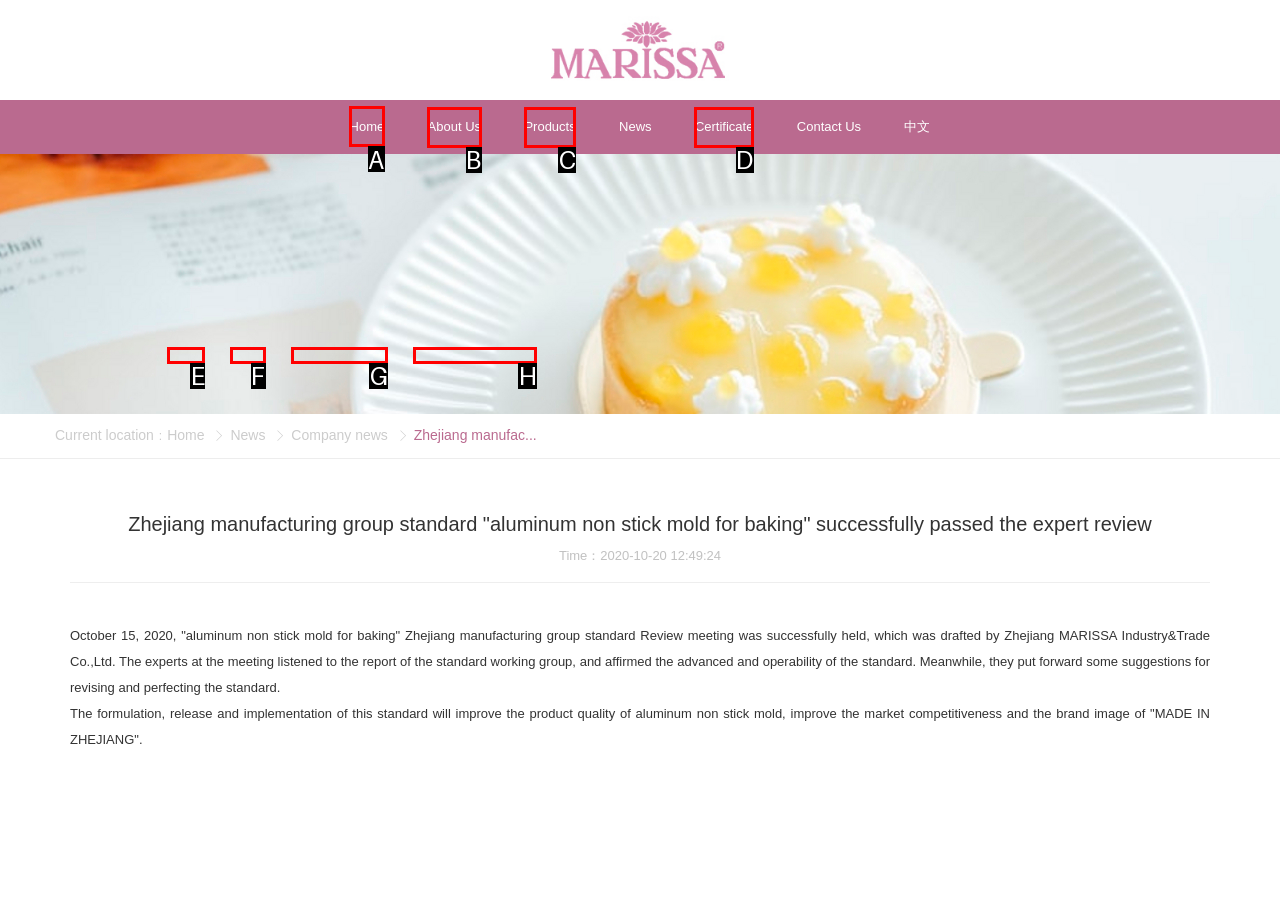From the options shown in the screenshot, tell me which lettered element I need to click to complete the task: View the referenced files.

None